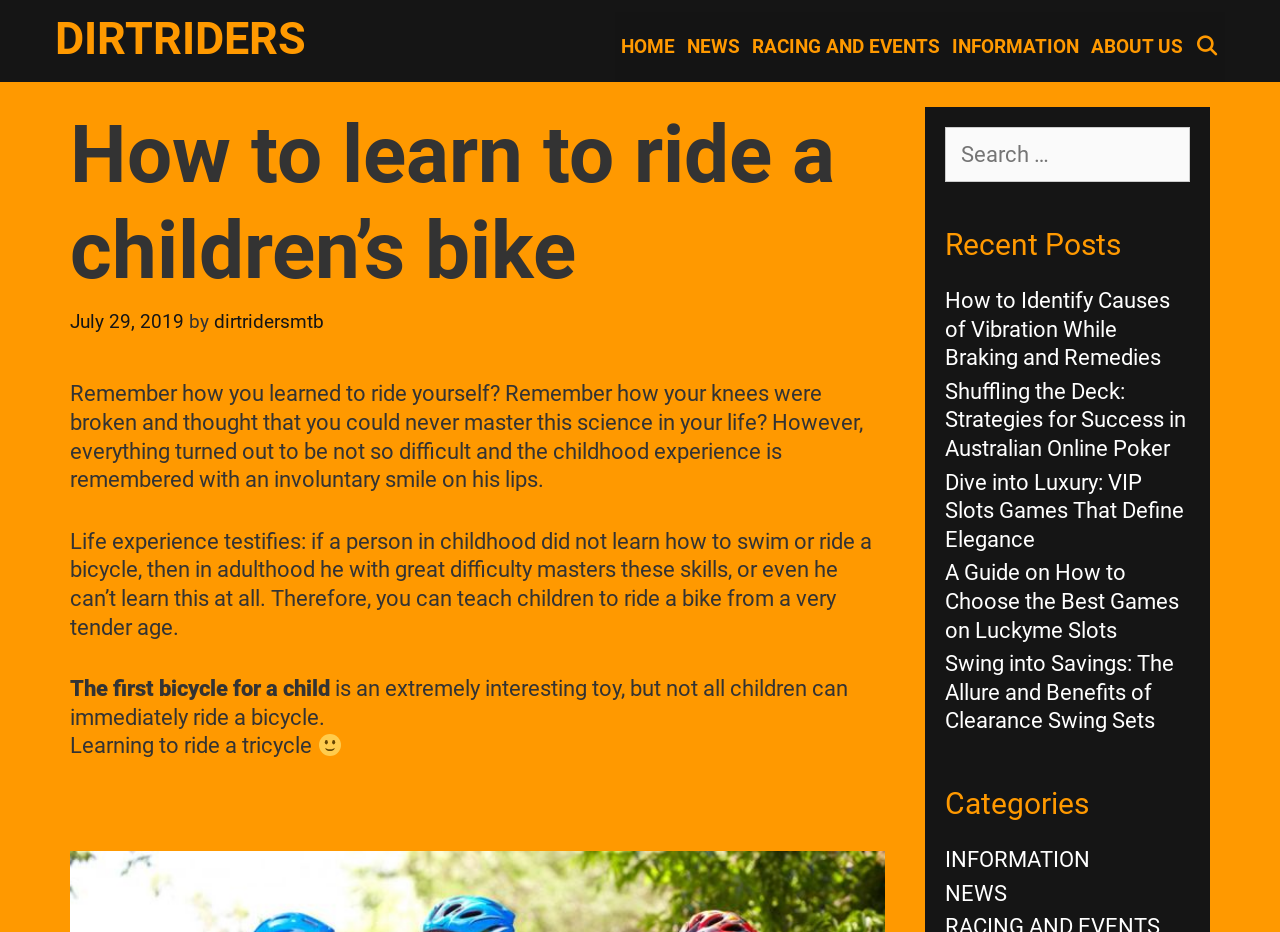What is the name of the website?
Based on the visual details in the image, please answer the question thoroughly.

The name of the website can be found in the top-left corner of the webpage, where it says 'DIRTRIDERS' in a link format.